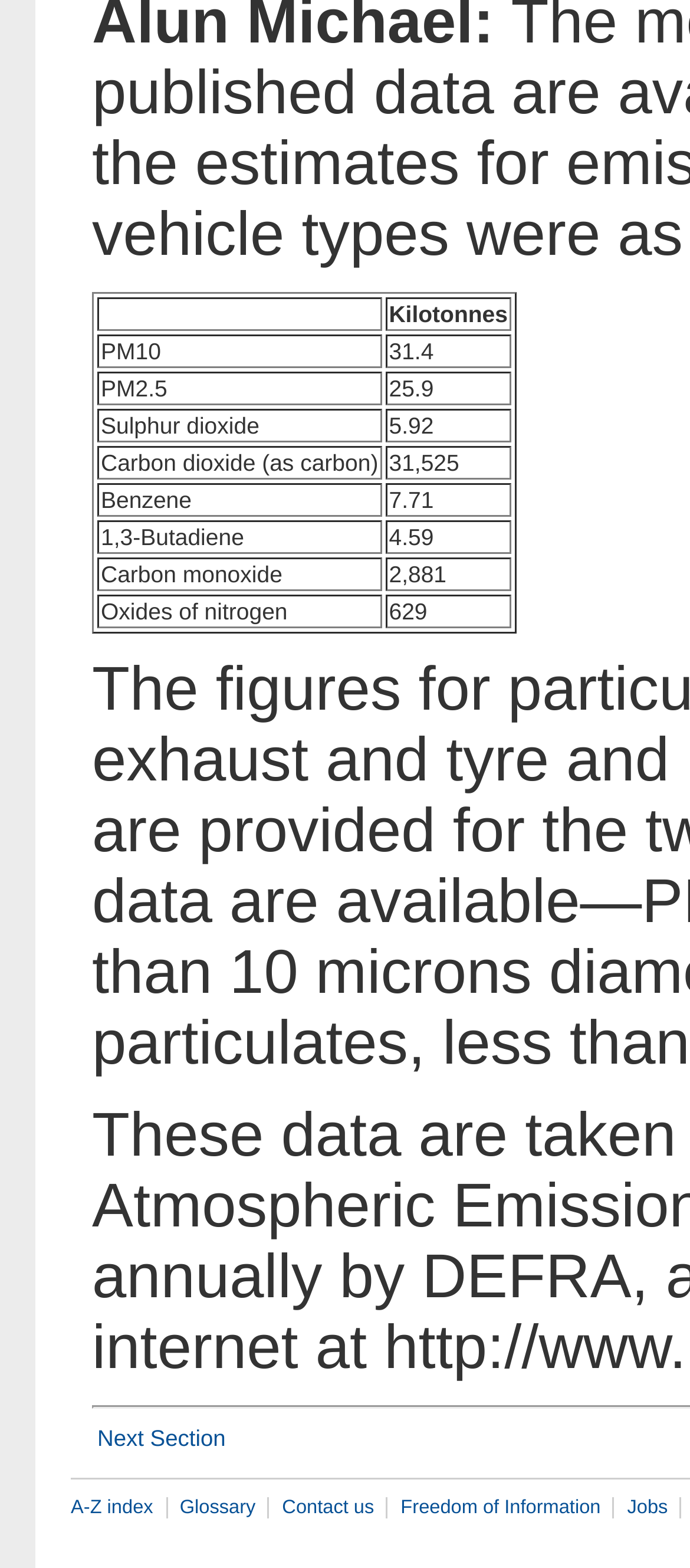How many rows are there in the table?
Please provide a single word or phrase based on the screenshot.

8